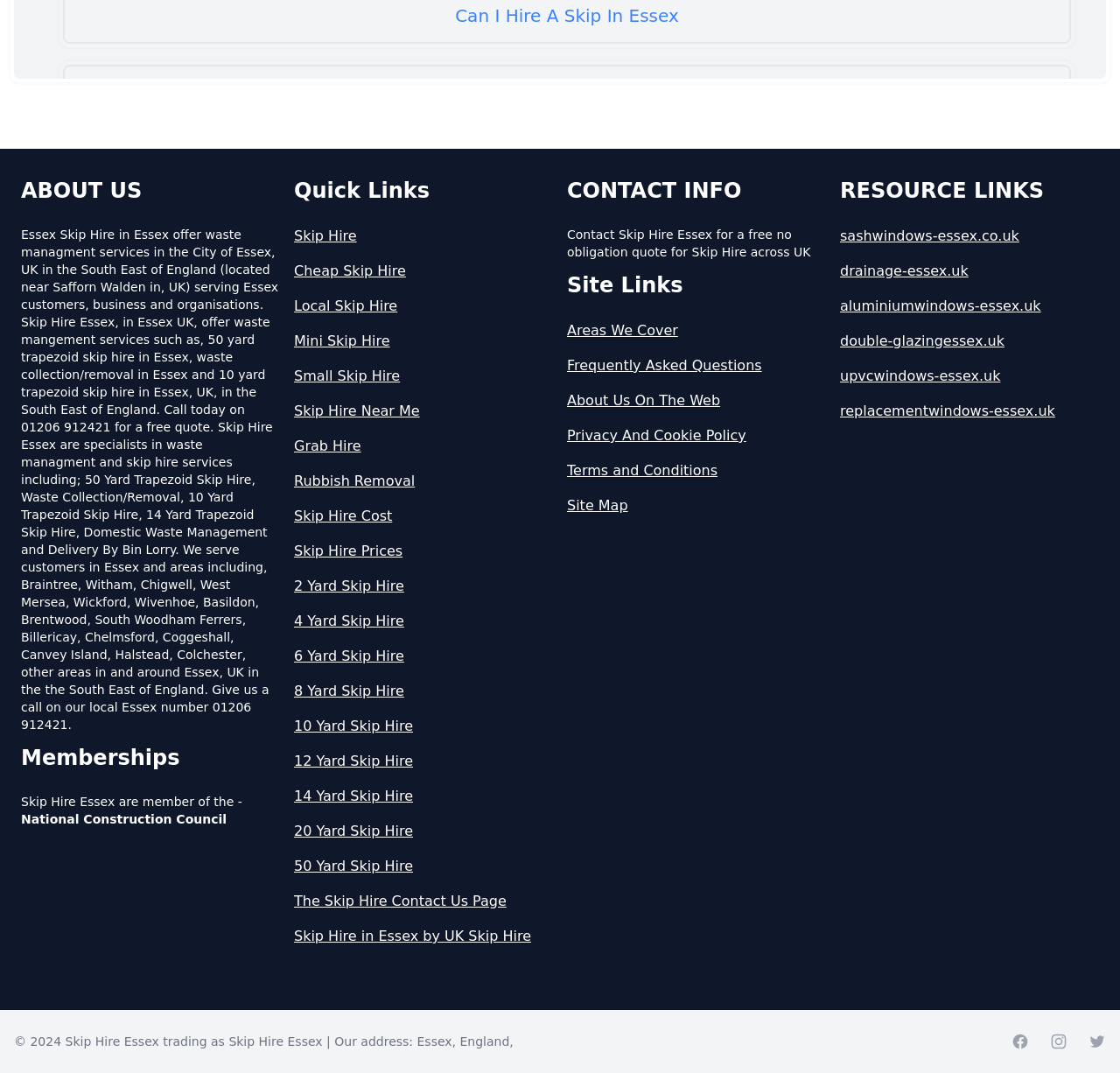What is the city mentioned in the 'ABOUT US' section?
Using the image as a reference, give a one-word or short phrase answer.

Essex